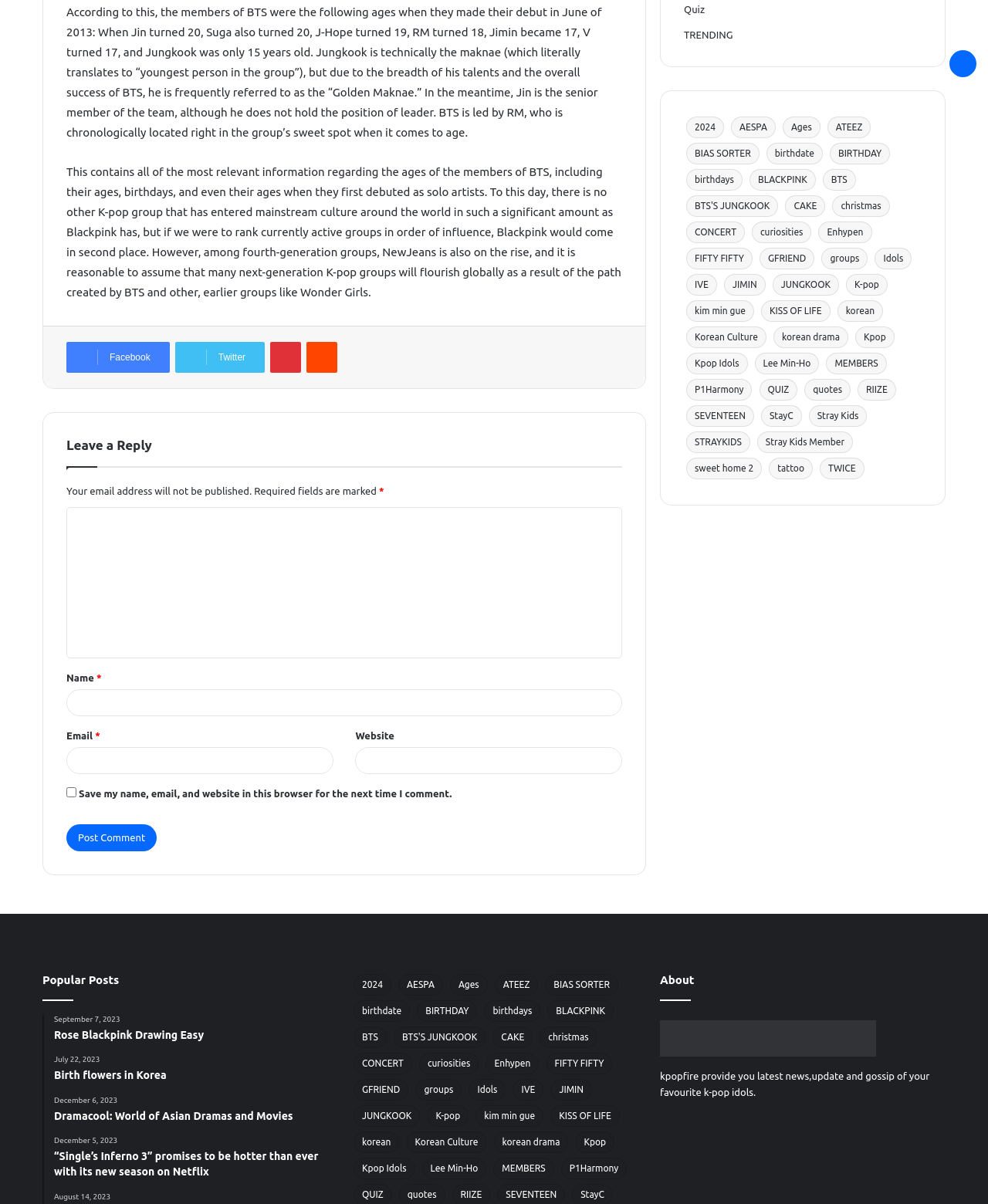Determine the bounding box coordinates for the area that needs to be clicked to fulfill this task: "Click on the BTS link". The coordinates must be given as four float numbers between 0 and 1, i.e., [left, top, right, bottom].

[0.833, 0.141, 0.866, 0.159]